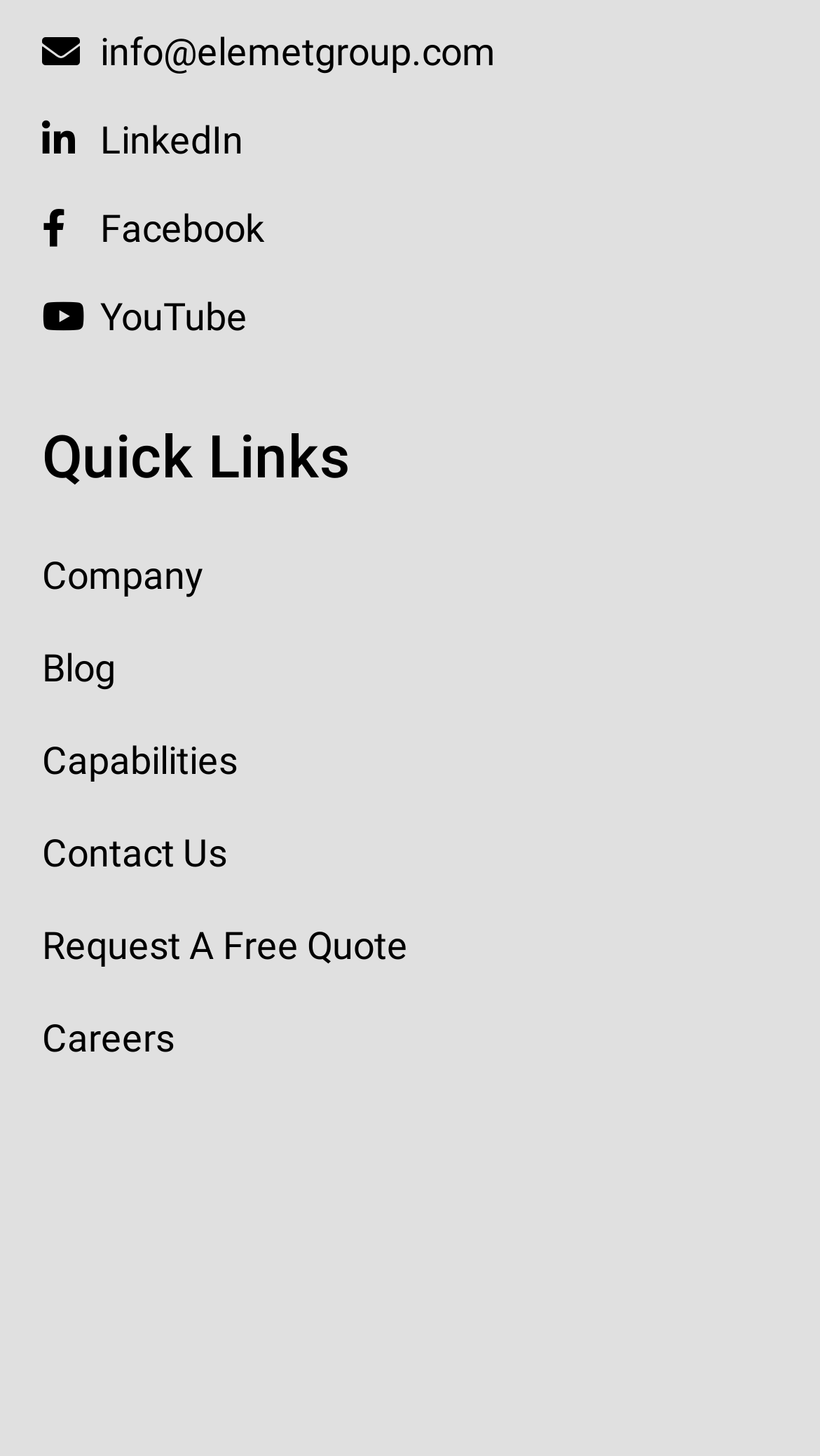Find the bounding box coordinates of the element you need to click on to perform this action: 'Read the company blog'. The coordinates should be represented by four float values between 0 and 1, in the format [left, top, right, bottom].

[0.051, 0.428, 0.949, 0.492]